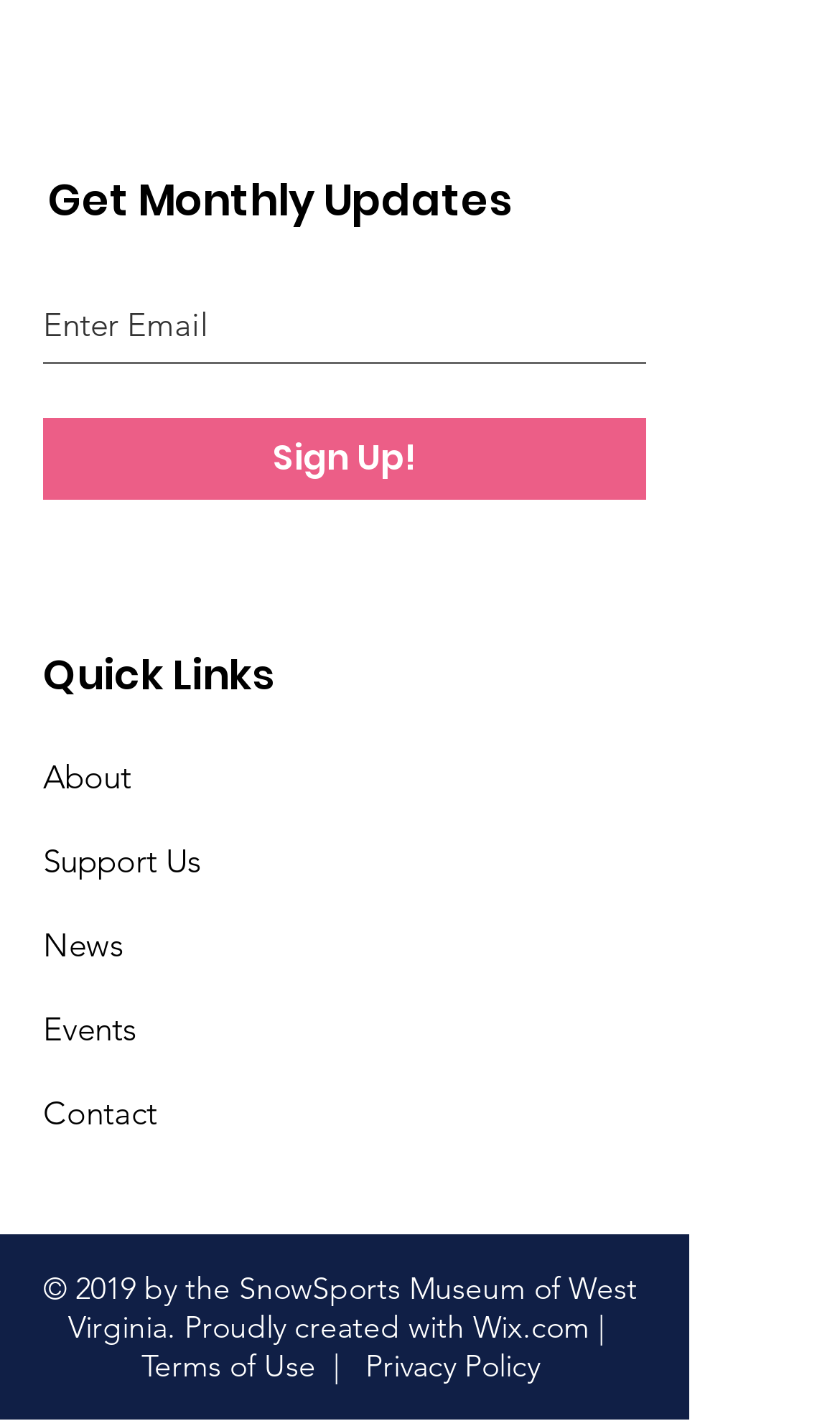Can you show the bounding box coordinates of the region to click on to complete the task described in the instruction: "Contact the museum"?

[0.051, 0.766, 0.187, 0.794]